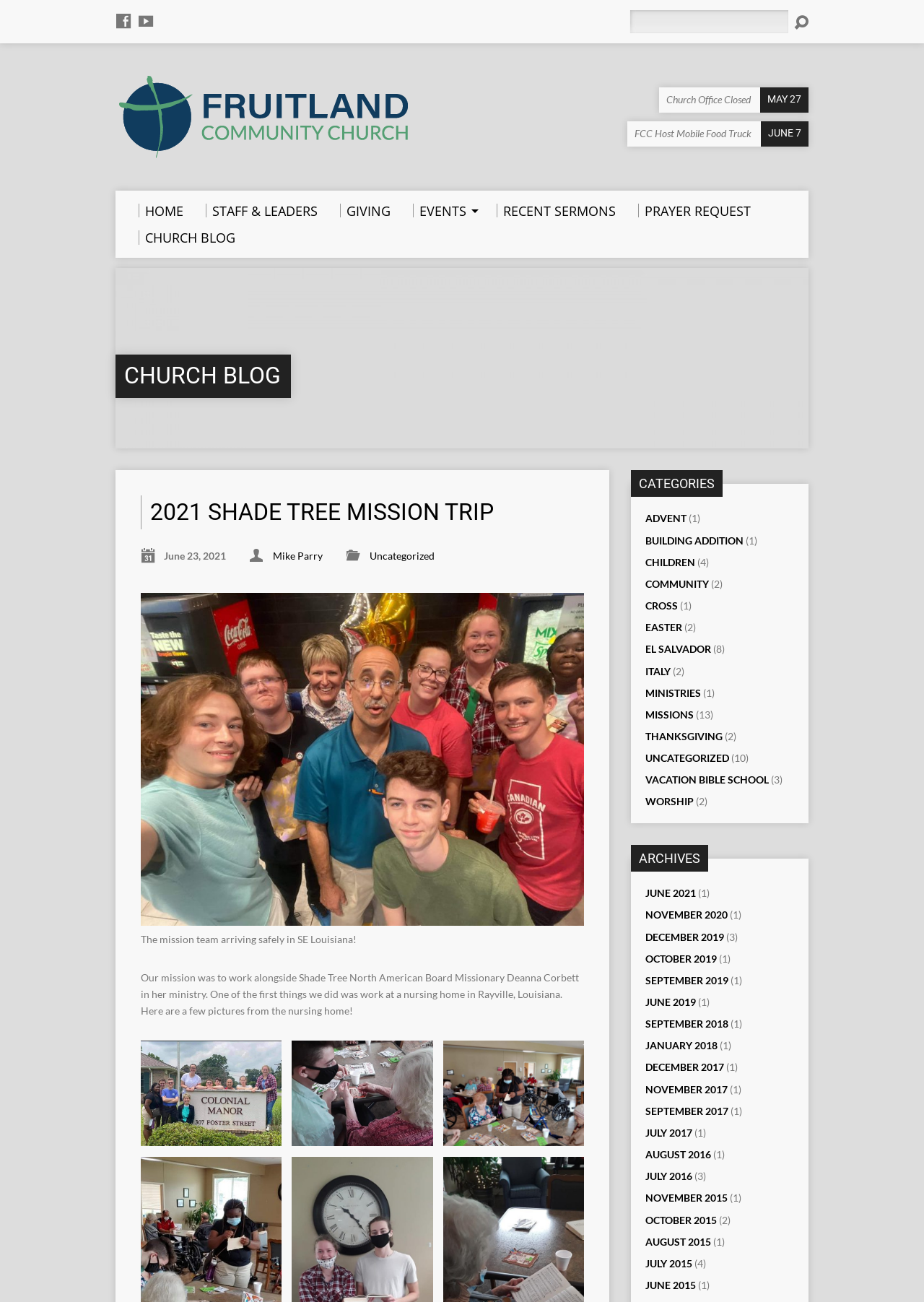Refer to the screenshot and answer the following question in detail:
What is the name of the church?

I found the answer by looking at the top-left corner of the webpage, where the church's logo and name are displayed.